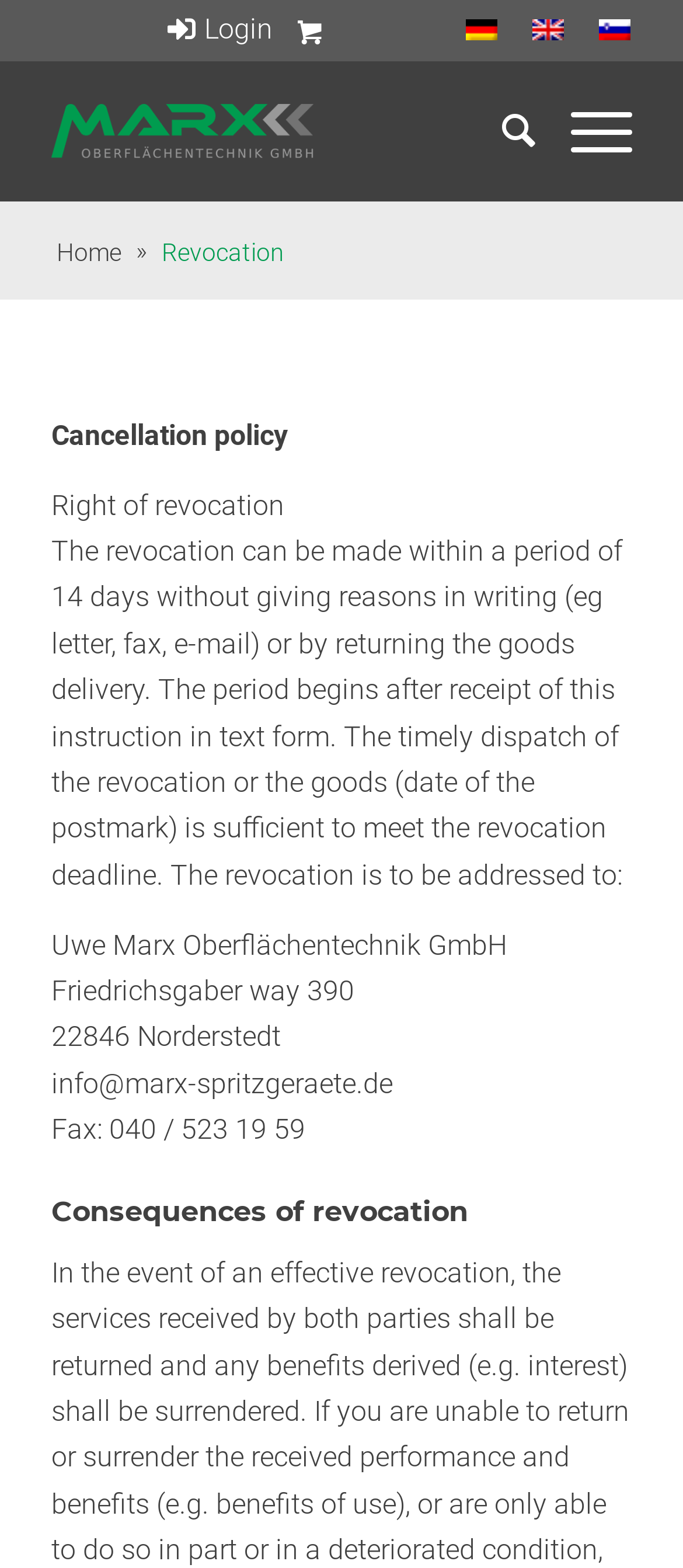Create an elaborate caption that covers all aspects of the webpage.

The webpage is about the revocation policy of Marx Oberflächentechnik GmbH. At the top, there is a logo of the company, accompanied by a link to the homepage and a search function. To the right of the logo, there are language options, including German, English, and Slovenian, each represented by a flag icon.

Below the language options, there is a login link and a link to the home page. The main content of the page is divided into sections, with headings and paragraphs of text. The first section is about the cancellation policy and right of revocation, which explains that revocation can be made within 14 days without giving reasons. The text also provides details on how to address the revocation and the deadline for doing so.

The page has a total of 5 links, 4 of which are related to language options and one is a login link. There are also 2 images, both of which are flag icons representing languages. The layout of the page is organized, with clear headings and concise text, making it easy to navigate and understand the content.